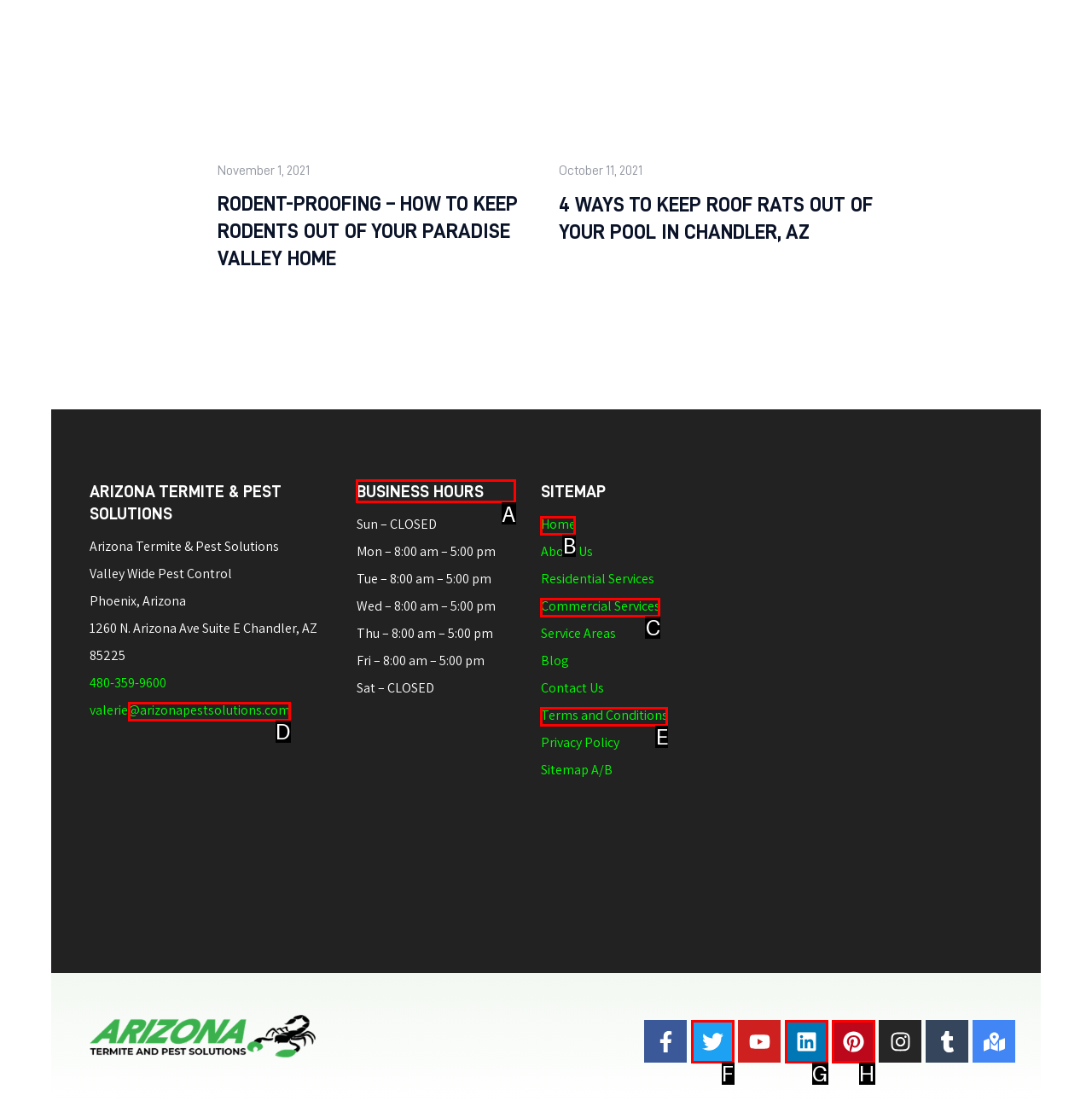From the given options, tell me which letter should be clicked to complete this task: Check the business hours
Answer with the letter only.

A